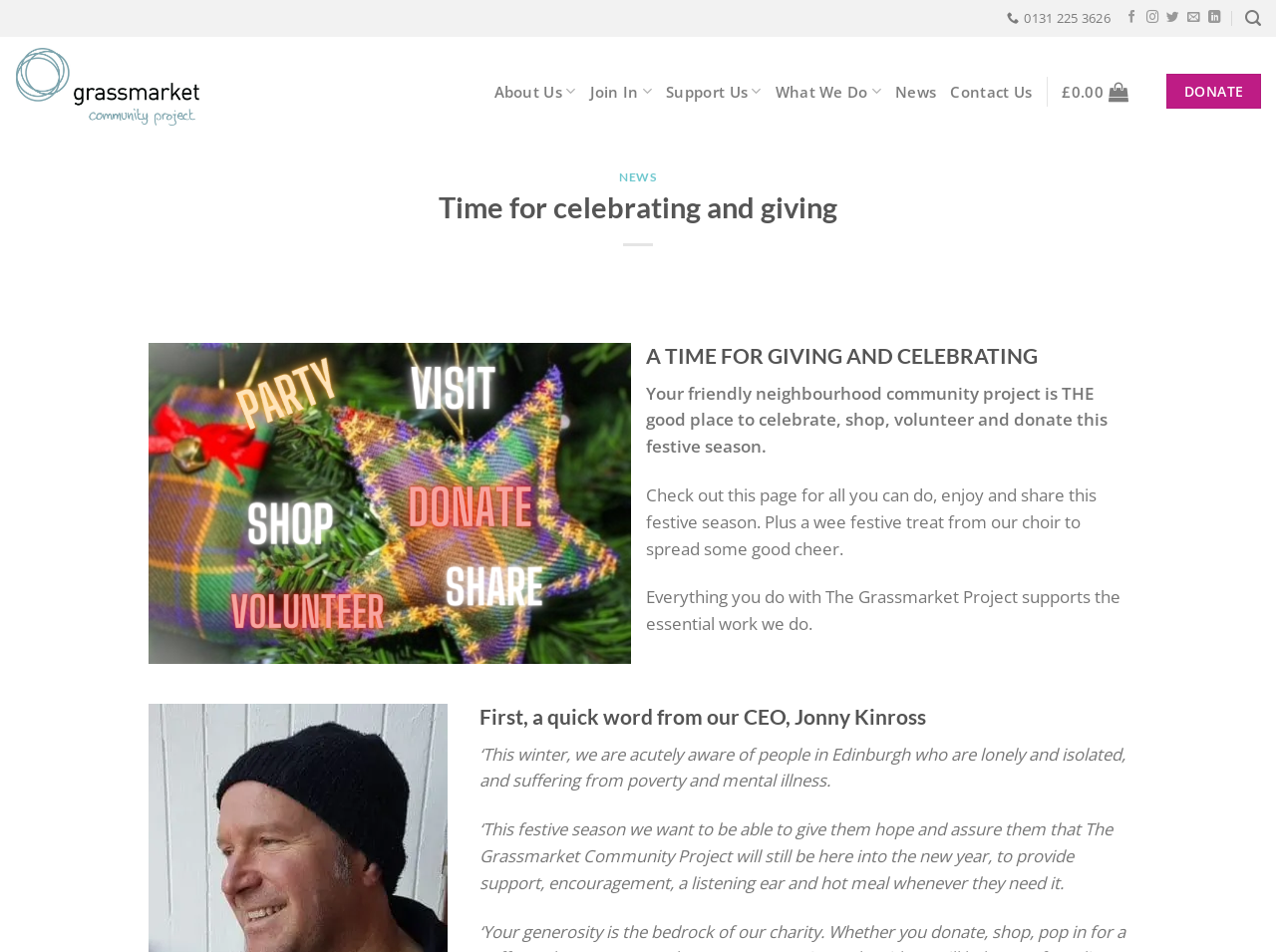Please study the image and answer the question comprehensively:
What is the current total donation amount?

I found the answer by looking at the link element with the text '£0.00 ' which suggests that the current total donation amount is £0.00.